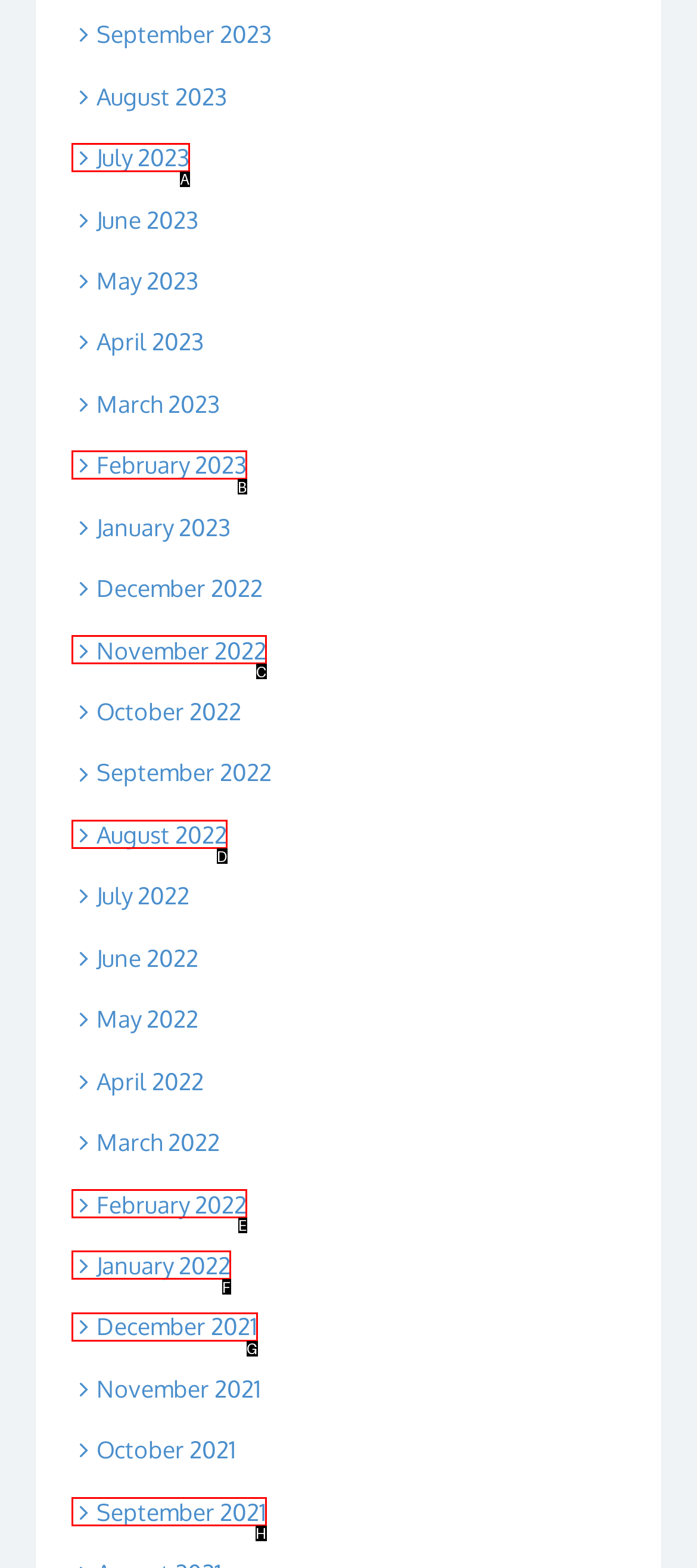Select the option that aligns with the description: November 2022
Respond with the letter of the correct choice from the given options.

C